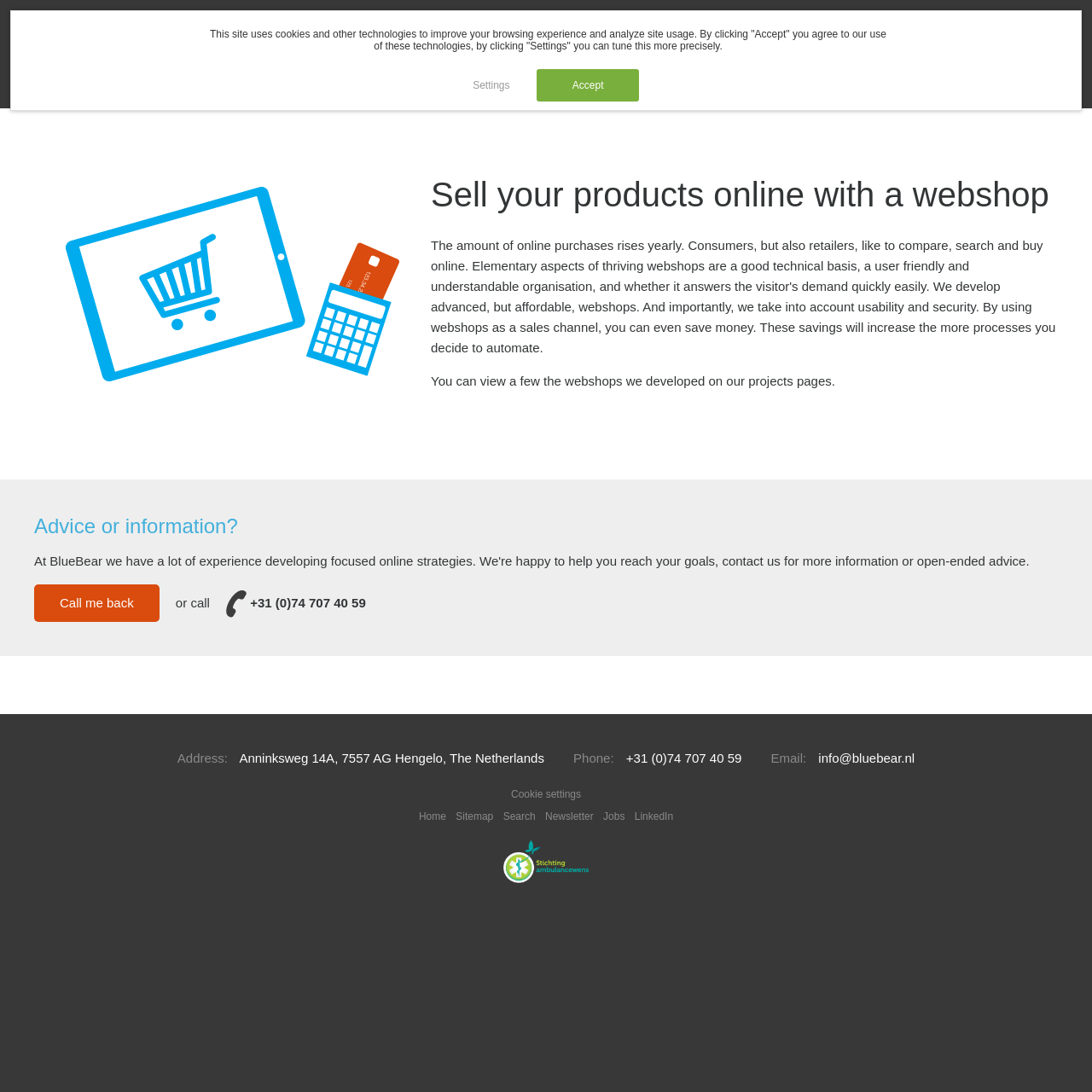Using the format (top-left x, top-left y, bottom-right x, bottom-right y), provide the bounding box coordinates for the described UI element. All values should be floating point numbers between 0 and 1: Nederlands

[0.864, 0.016, 0.908, 0.025]